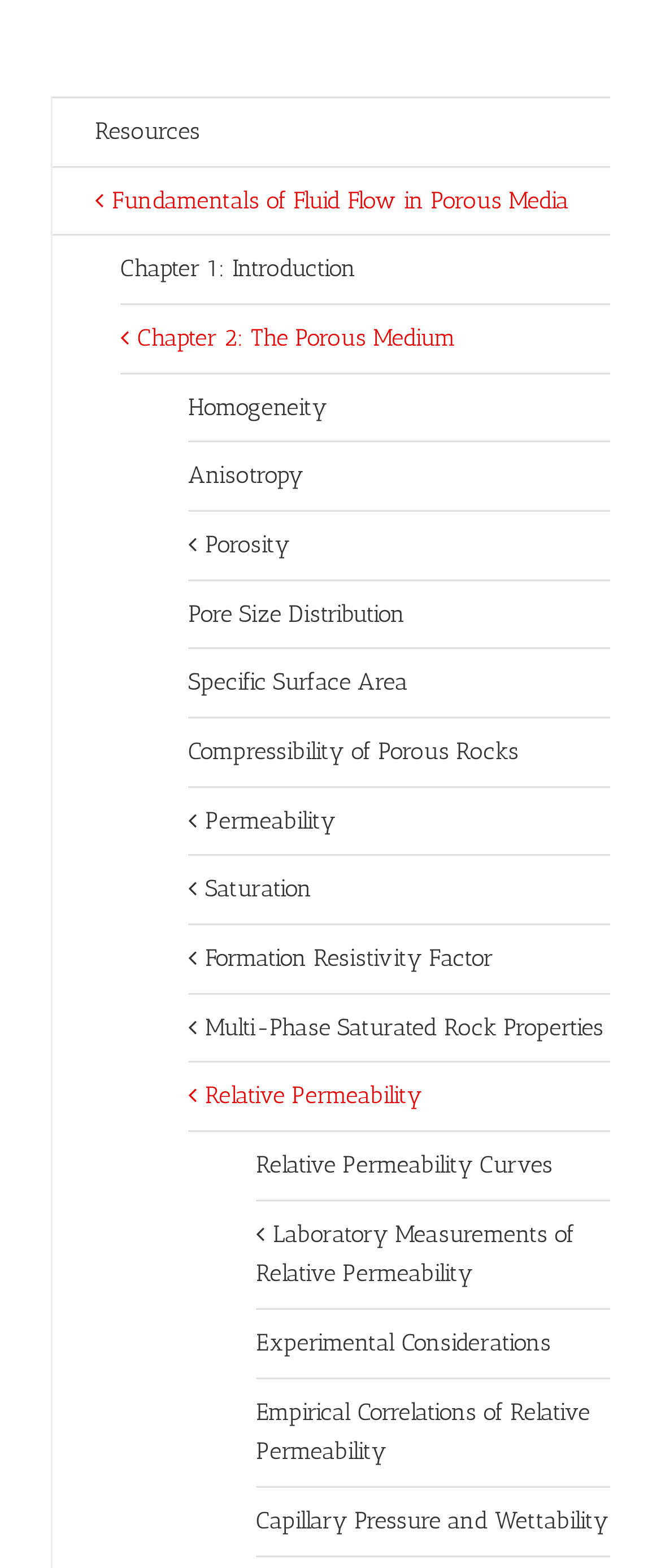Predict the bounding box coordinates for the UI element described as: "Multi-Phase Saturated Rock Properties". The coordinates should be four float numbers between 0 and 1, presented as [left, top, right, bottom].

[0.285, 0.634, 0.923, 0.678]